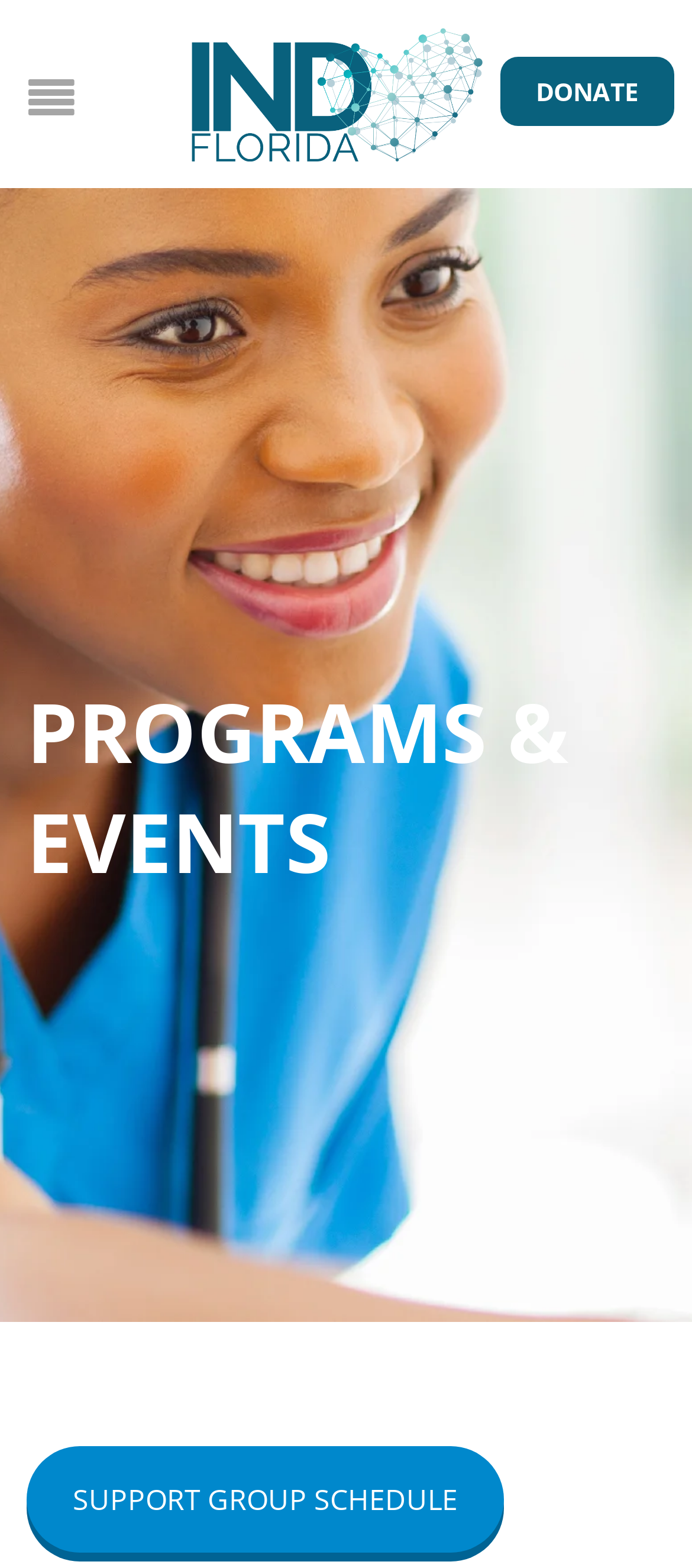Locate the bounding box of the UI element defined by this description: "DONATE". The coordinates should be given as four float numbers between 0 and 1, formatted as [left, top, right, bottom].

[0.723, 0.036, 0.974, 0.08]